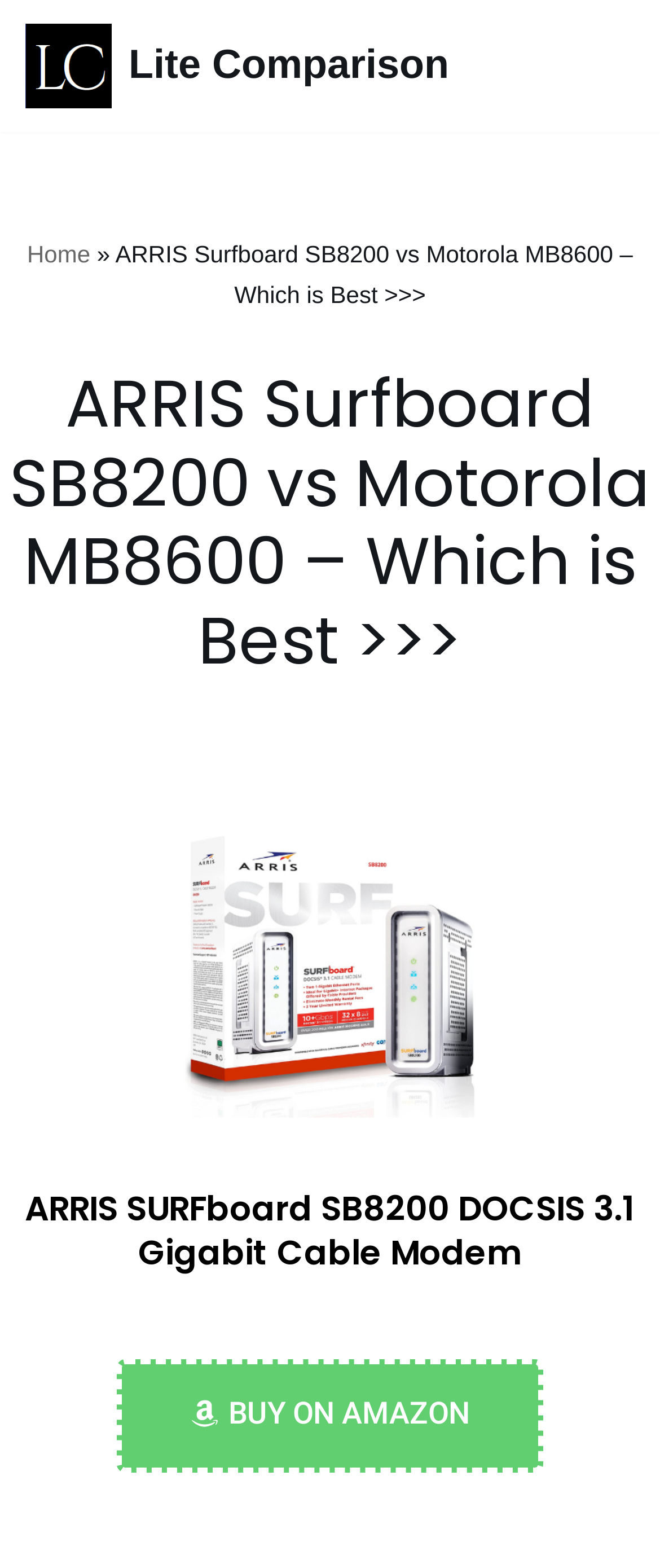Predict the bounding box for the UI component with the following description: "Contact".

None